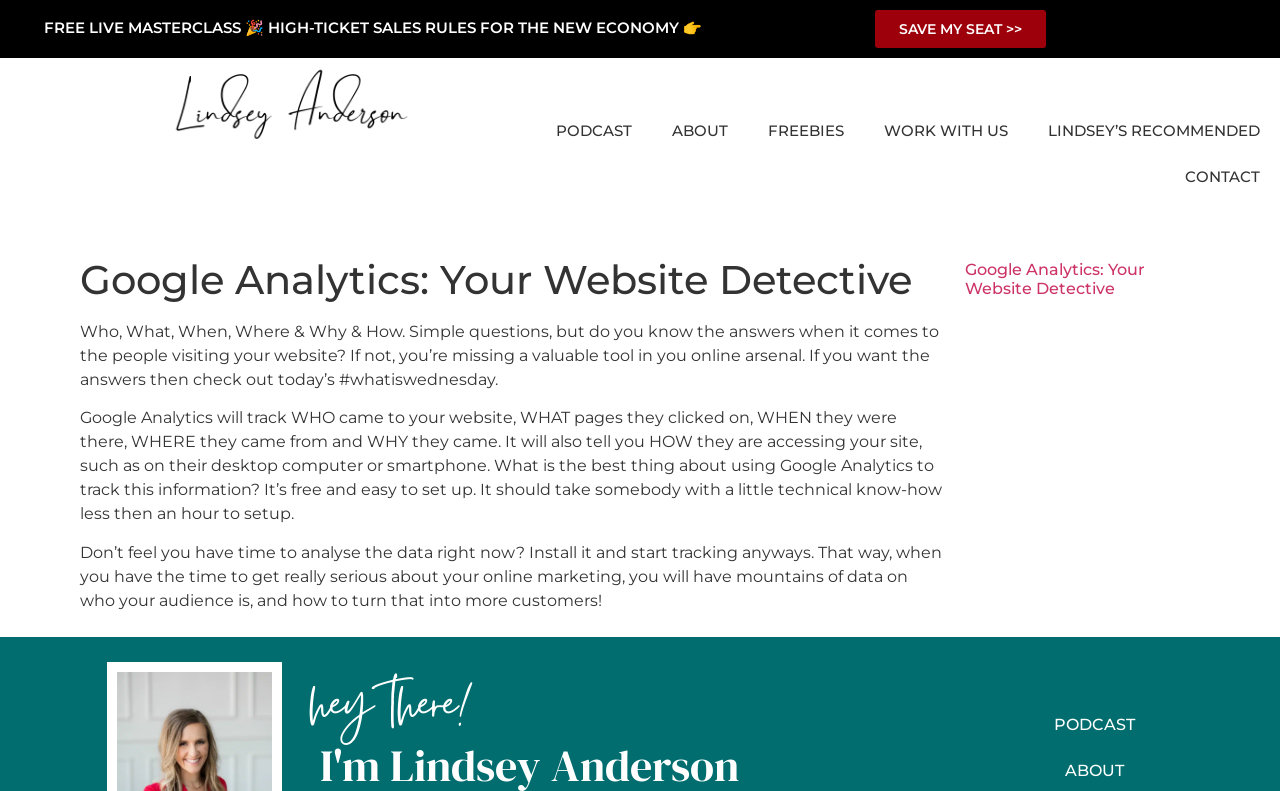Identify the bounding box coordinates for the element you need to click to achieve the following task: "Click on the 'FREE LIVE MASTERCLASS' link". Provide the bounding box coordinates as four float numbers between 0 and 1, in the form [left, top, right, bottom].

[0.034, 0.023, 0.548, 0.047]